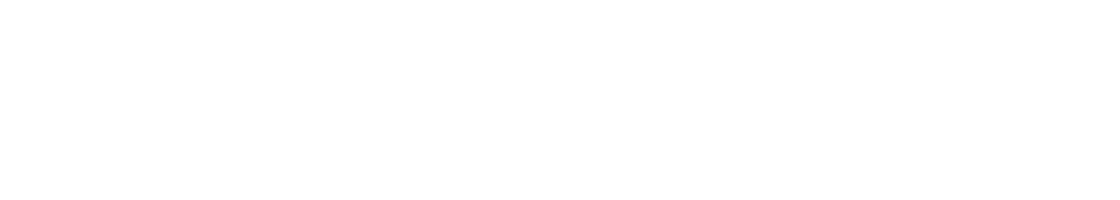Create a detailed narrative of what is happening in the image.

The image features the logo of "Theia," an organization referenced in the context of raising awareness and support for Neuroblastoma, a type of cancer that primarily affects children. Positioned centrally, the logo conveys a sense of reliability and dedication to this important cause. The accompanying text below indicates the organization's commitment to funding vital childhood cancer research projects and supporting families affected by Neuroblastoma. It signifies hope and determination in their efforts to battle this illness, aiming for greater awareness and a potential cure in memory of those impacted.